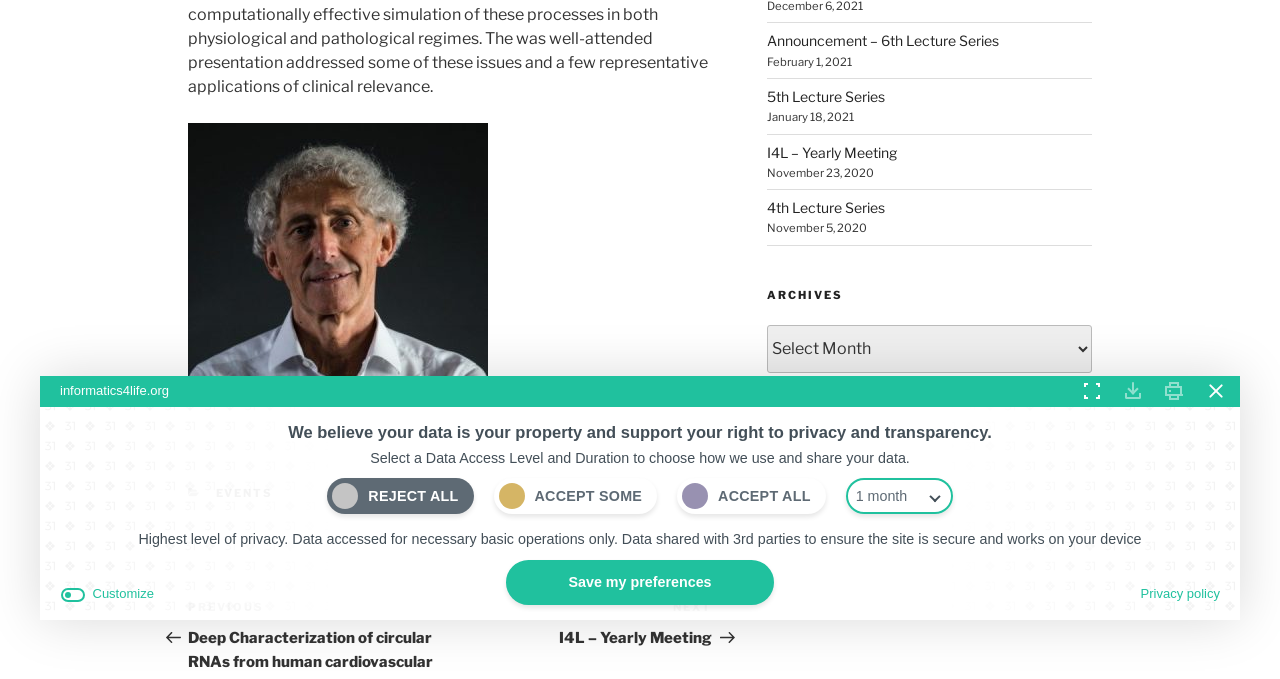Determine the bounding box of the UI component based on this description: "Customize". The bounding box coordinates should be four float values between 0 and 1, i.e., [left, top, right, bottom].

[0.047, 0.86, 0.12, 0.891]